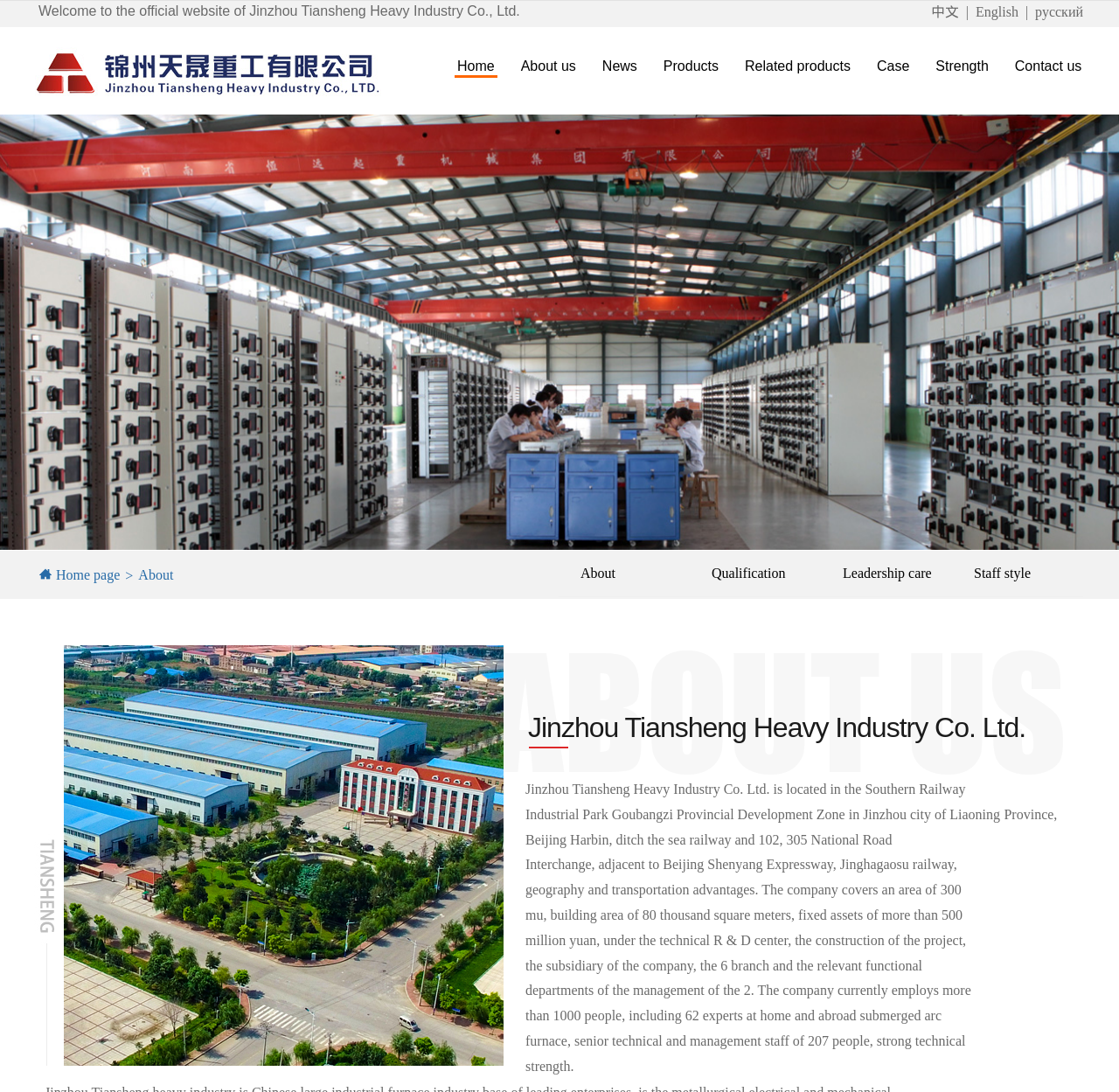Highlight the bounding box coordinates of the element that should be clicked to carry out the following instruction: "Add to cart". The coordinates must be given as four float numbers ranging from 0 to 1, i.e., [left, top, right, bottom].

None